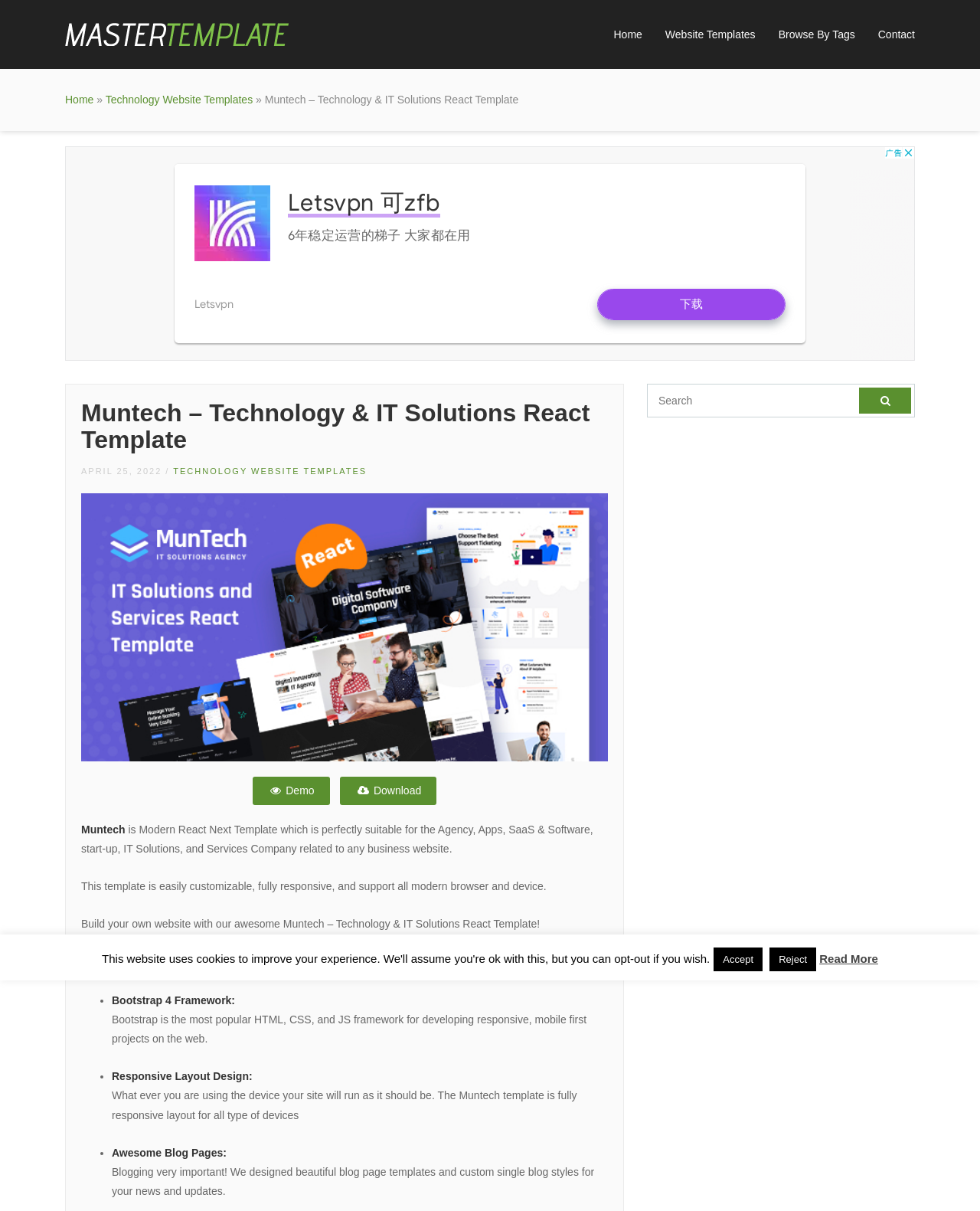What is the purpose of the template?
Using the image, elaborate on the answer with as much detail as possible.

The template is described as 'perfectly suitable for the Agency, Apps, SaaS & Software, start-up, IT Solutions, and Services Company related to any business website', indicating that its purpose is for building a business website.